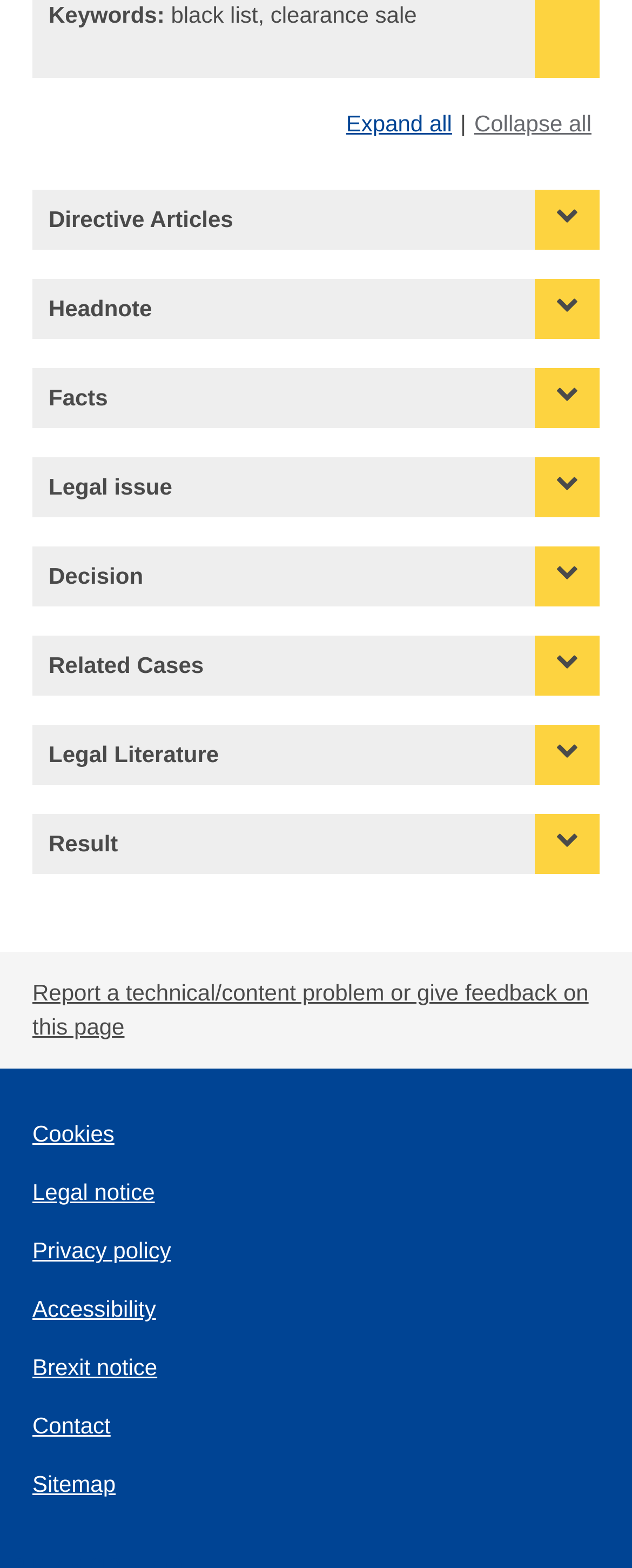What is the purpose of the 'Expand all' button?
Refer to the screenshot and deliver a thorough answer to the question presented.

The 'Expand all' button is located next to the 'Collapse all' button, suggesting that it is used to expand all categories of articles listed on the webpage. This allows users to view all the articles at once.